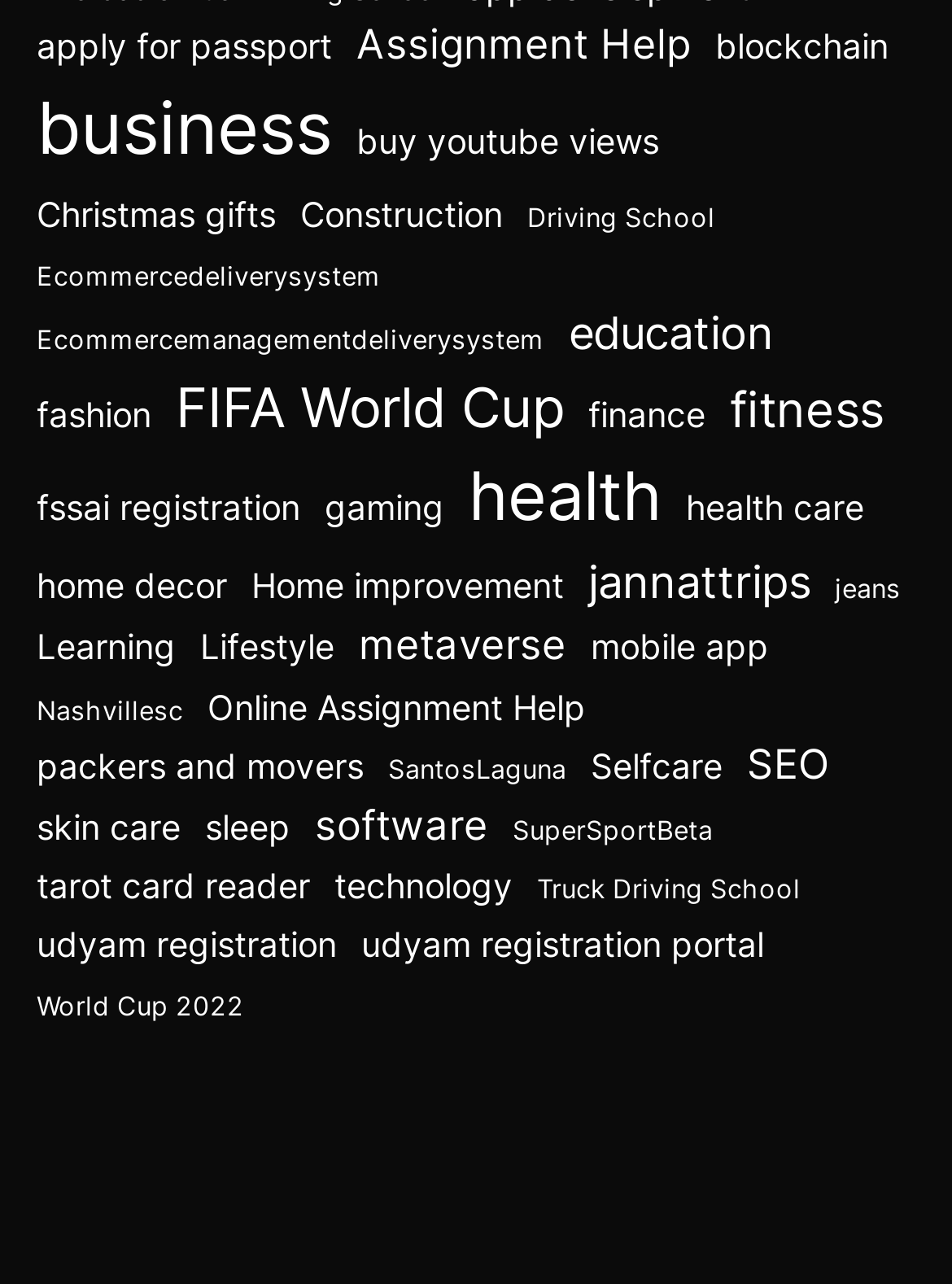Provide the bounding box coordinates of the section that needs to be clicked to accomplish the following instruction: "Get assignment help."

[0.374, 0.011, 0.726, 0.058]